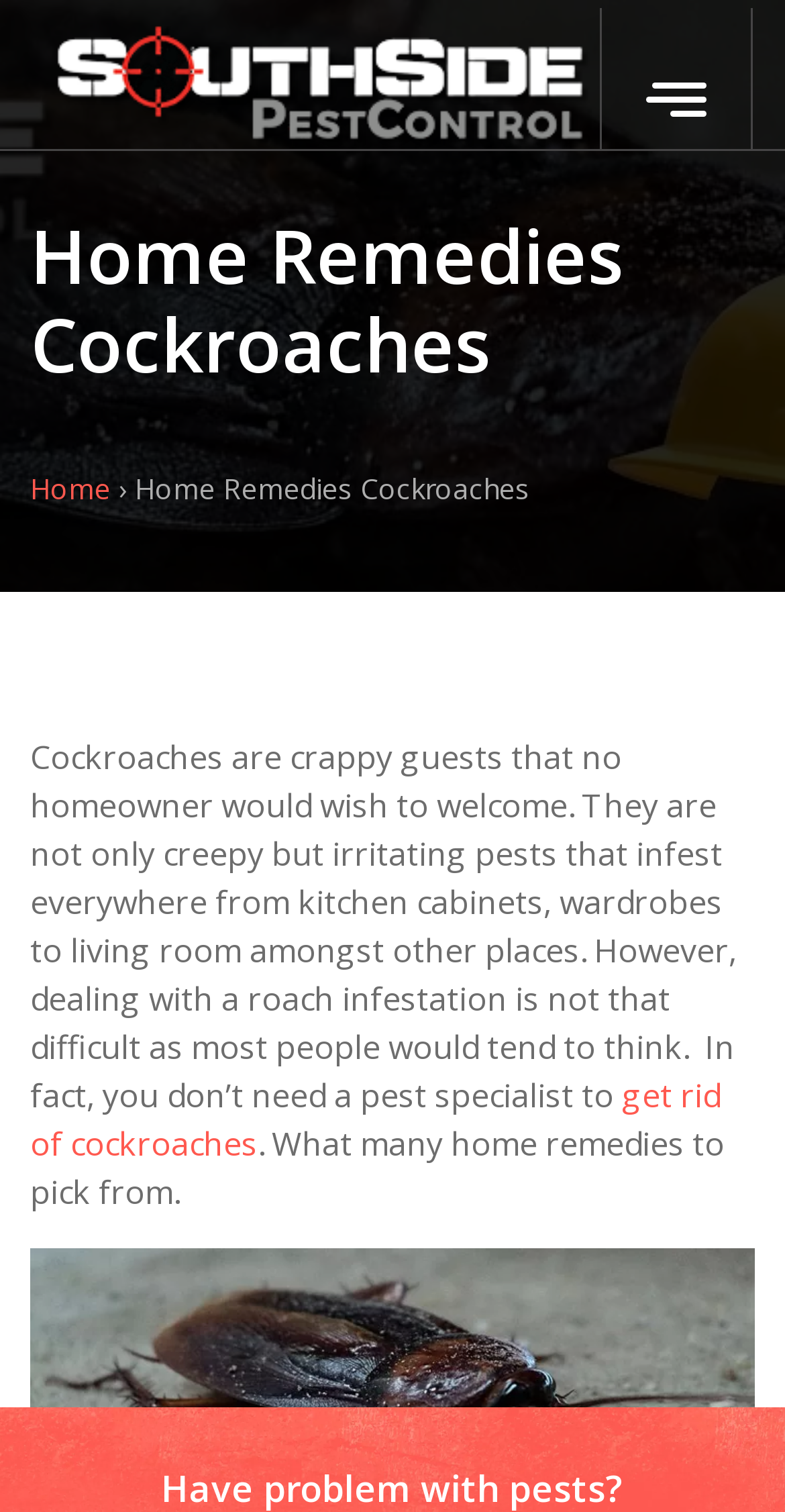Identify the bounding box coordinates for the UI element described as: "get rid of cockroaches".

[0.038, 0.709, 0.918, 0.771]